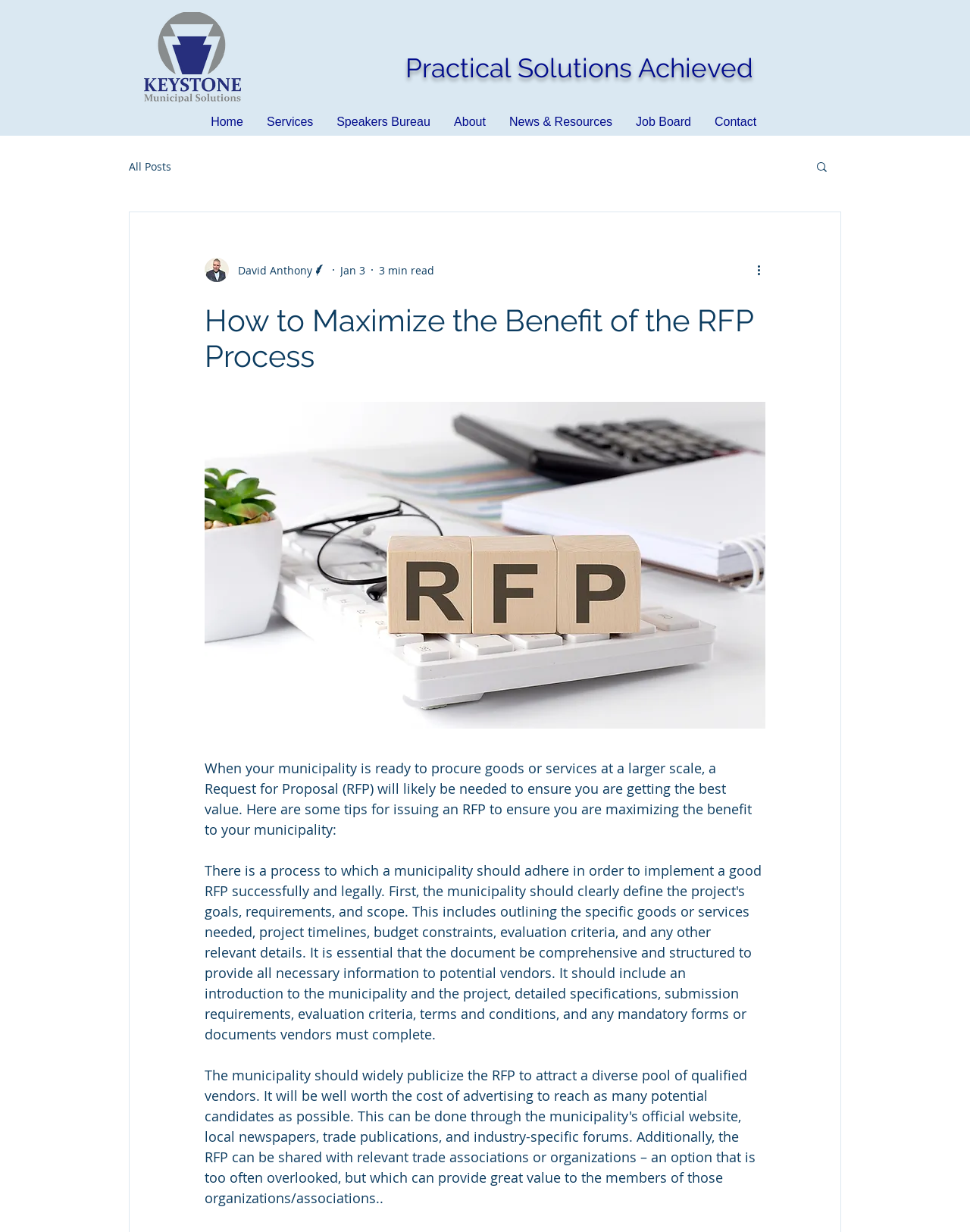Find the bounding box coordinates of the clickable region needed to perform the following instruction: "Click the Keystone Municipal Solutions logo". The coordinates should be provided as four float numbers between 0 and 1, i.e., [left, top, right, bottom].

[0.148, 0.01, 0.248, 0.083]